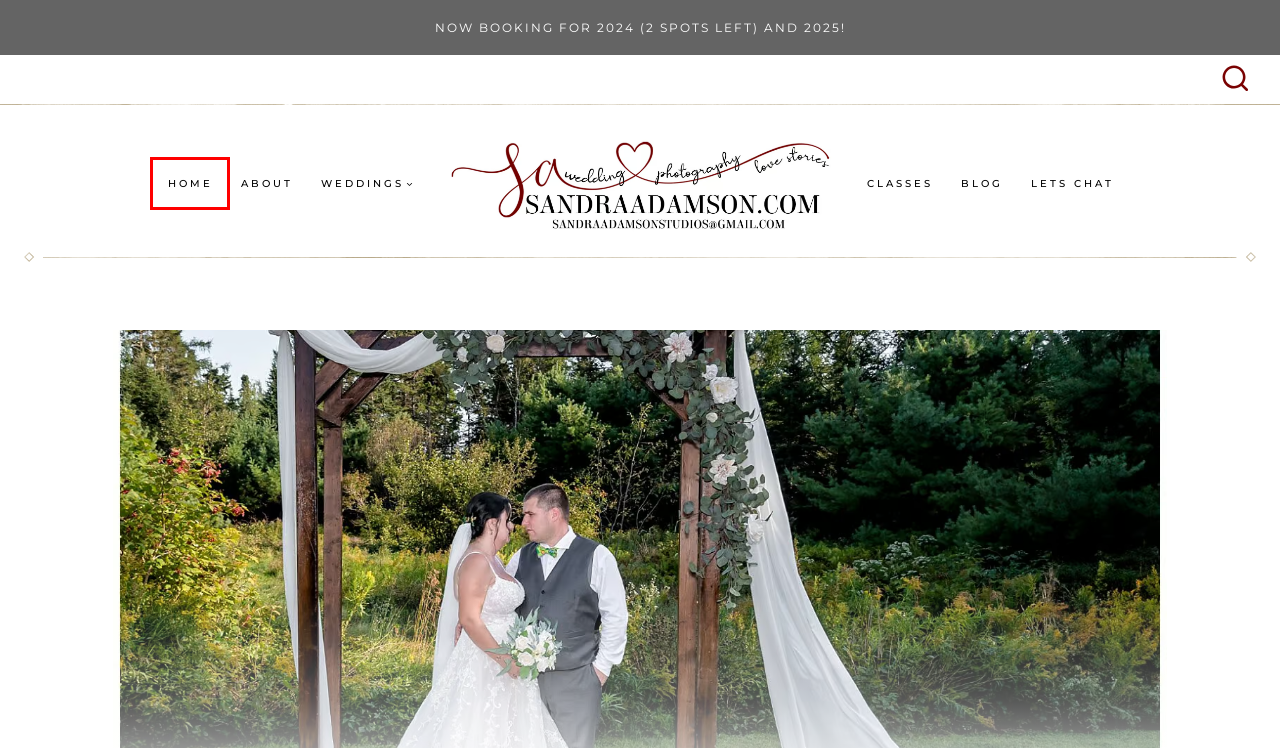Examine the screenshot of the webpage, which has a red bounding box around a UI element. Select the webpage description that best fits the new webpage after the element inside the red bounding box is clicked. Here are the choices:
A. Wedding Love Stories and Advise
B. Halifax Wedding Photographer | Sandra Adamson Studios
C. A 12 Month Wedding Planner | Halifax Wedding Photographer
D. Wedding Photography Advice
E. Favorite Wedding Vendors | Halifax Wedding Photographers
F. Sandra Adamson Studios FAQS | Halifax Wedding Photographer
G. Privacy Policy
H. Lets Chat | Sandra Adamson Studios

B